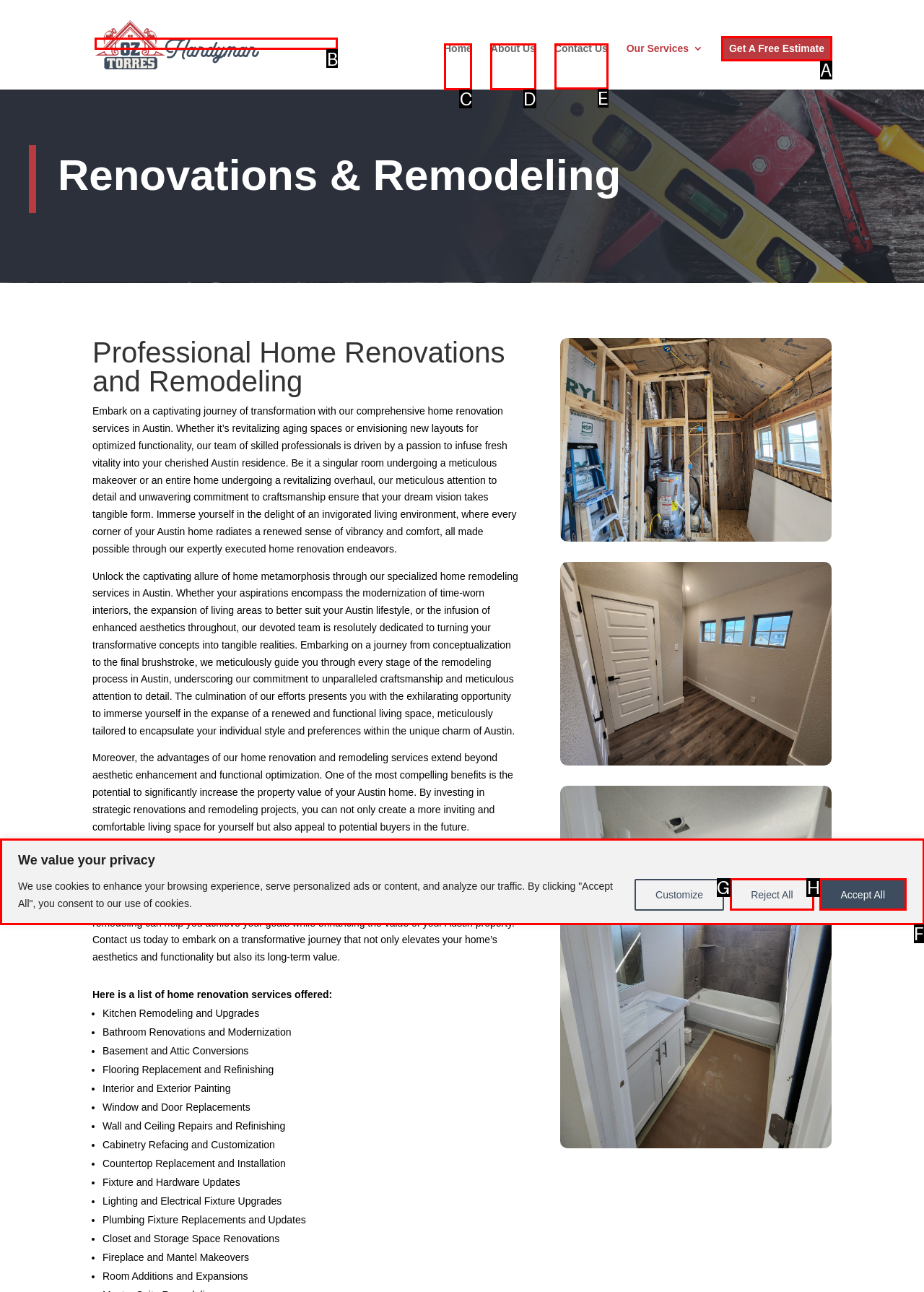Choose the HTML element you need to click to achieve the following task: Contact 'Us'
Respond with the letter of the selected option from the given choices directly.

E